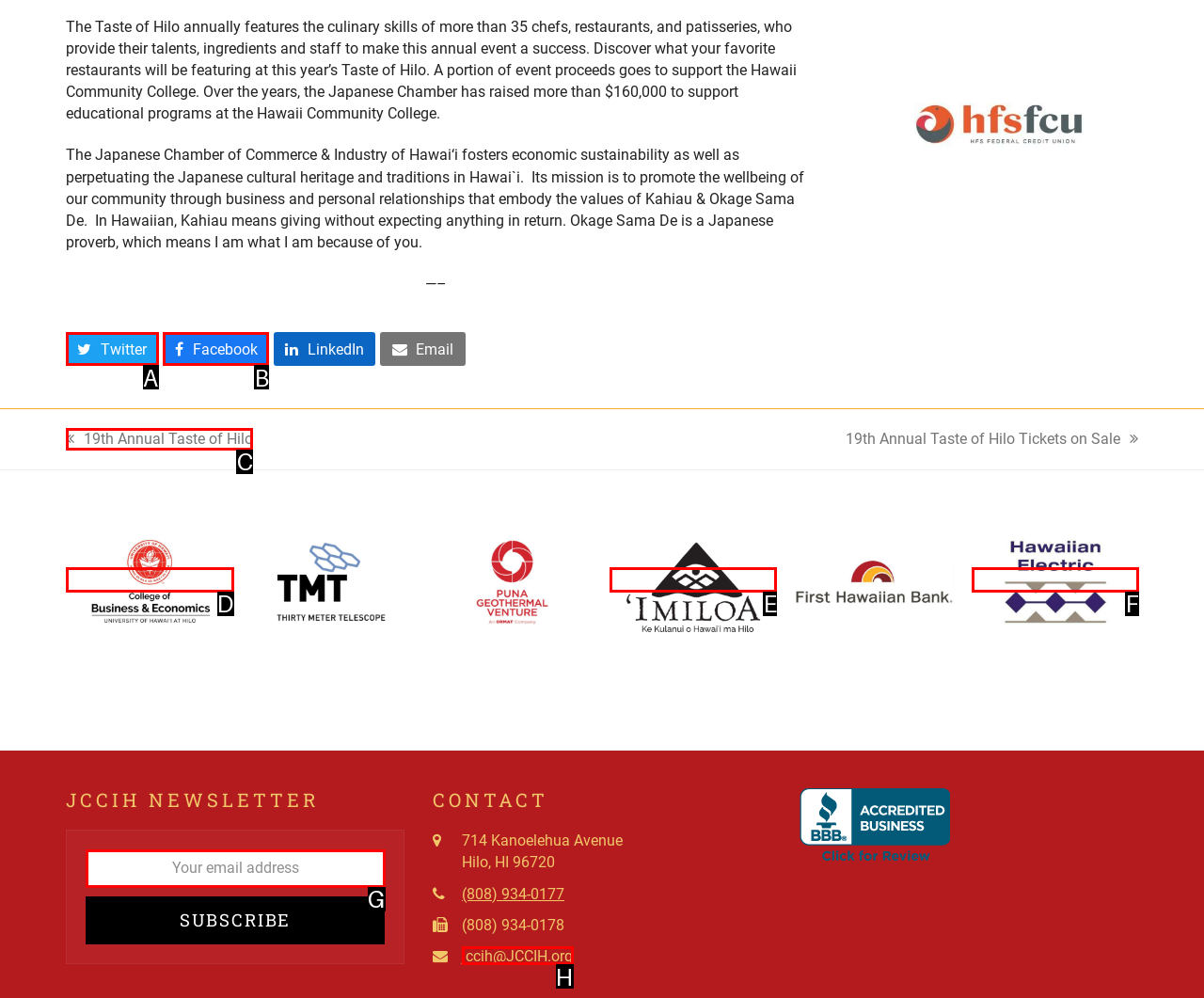For the task: Visit the previous post, identify the HTML element to click.
Provide the letter corresponding to the right choice from the given options.

C